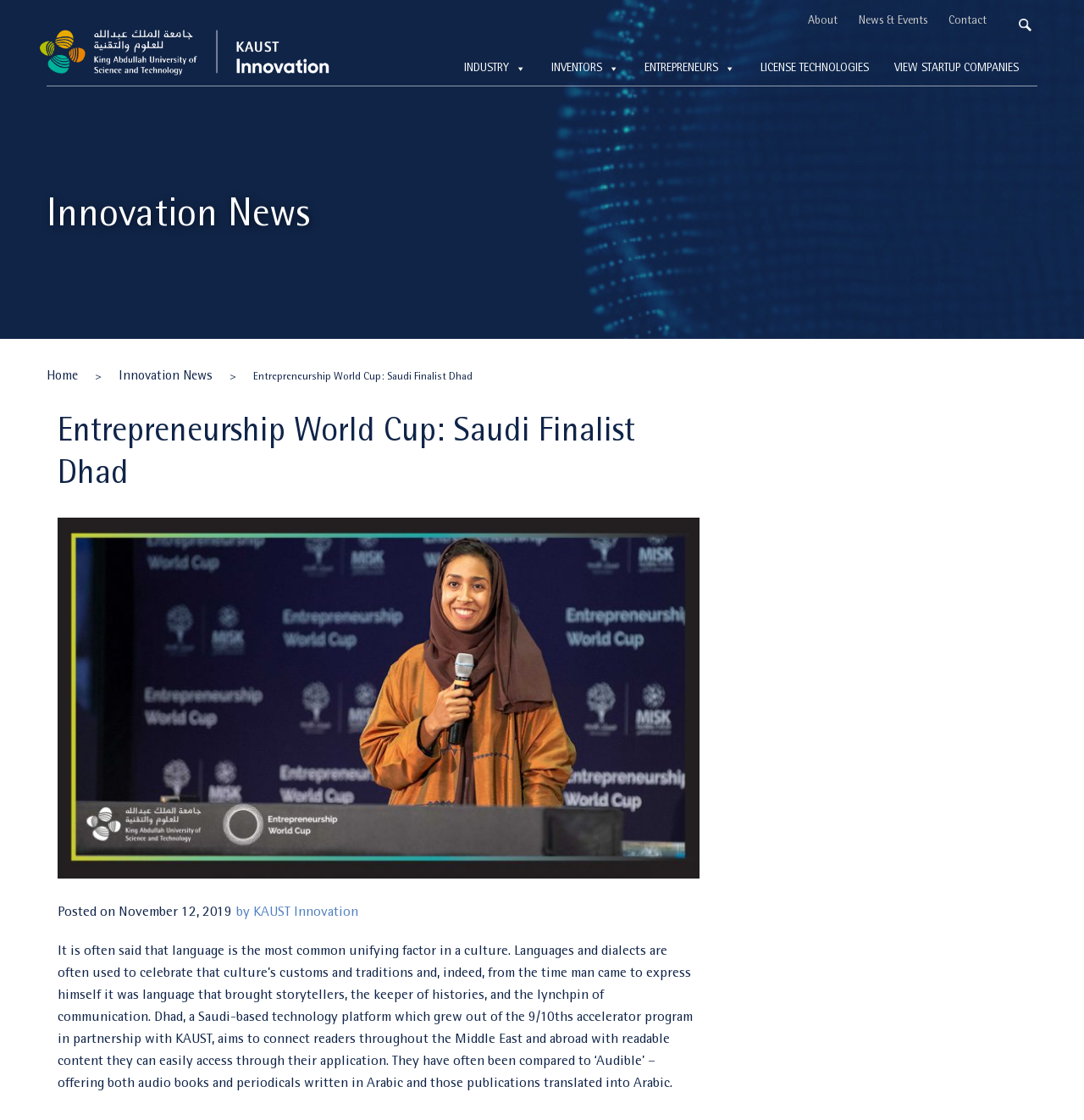What is the name of the accelerator program?
Please give a detailed and elaborate answer to the question.

The answer can be found in the paragraph of text that describes the platform, which states 'Dhad, a Saudi-based technology platform which grew out of the 9/10ths accelerator program in partnership with KAUST, aims to connect readers throughout the Middle East and abroad with readable content they can easily access through their application.'